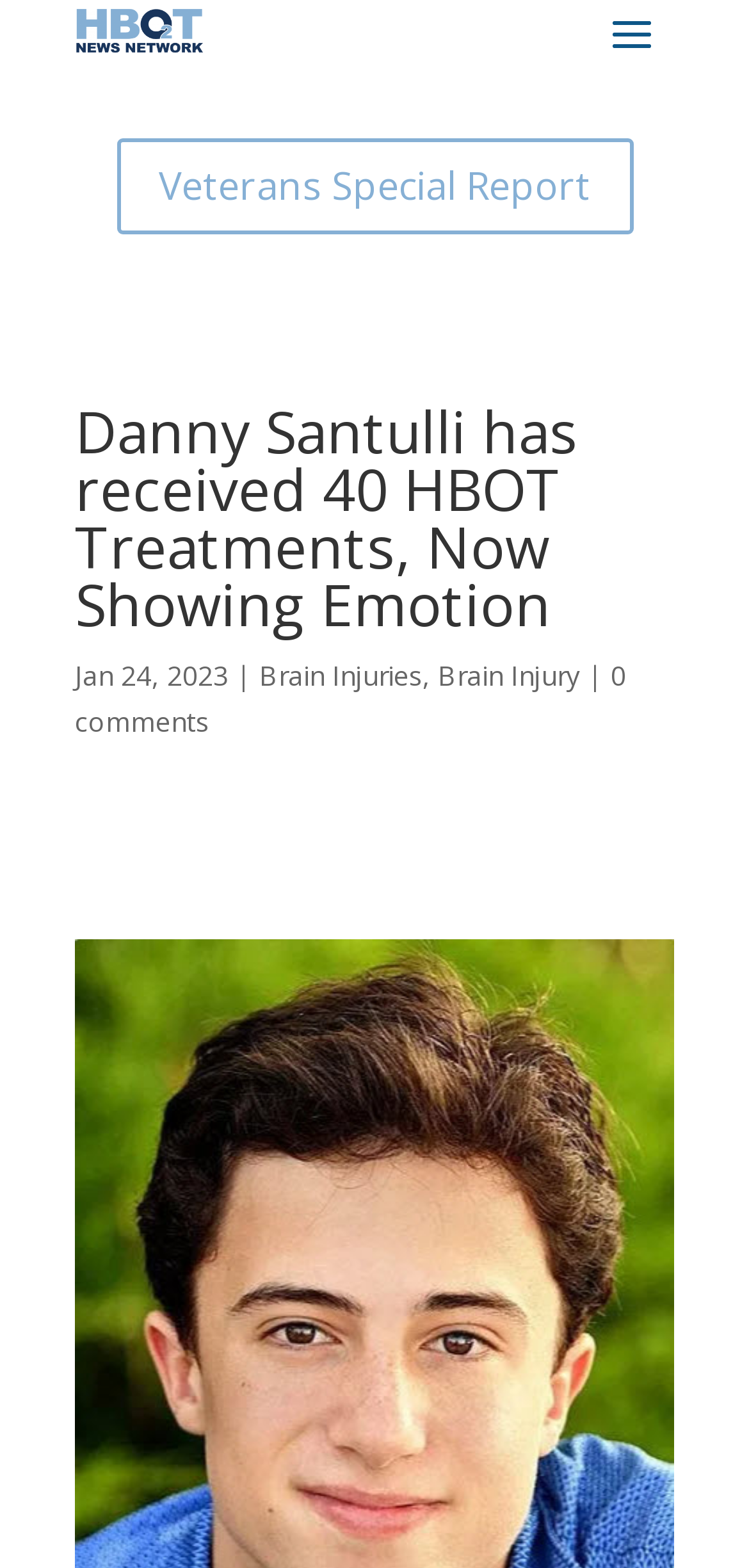Determine the bounding box coordinates for the UI element described. Format the coordinates as (top-left x, top-left y, bottom-right x, bottom-right y) and ensure all values are between 0 and 1. Element description: alt="HBOT News Network Logo"

[0.1, 0.004, 0.271, 0.035]